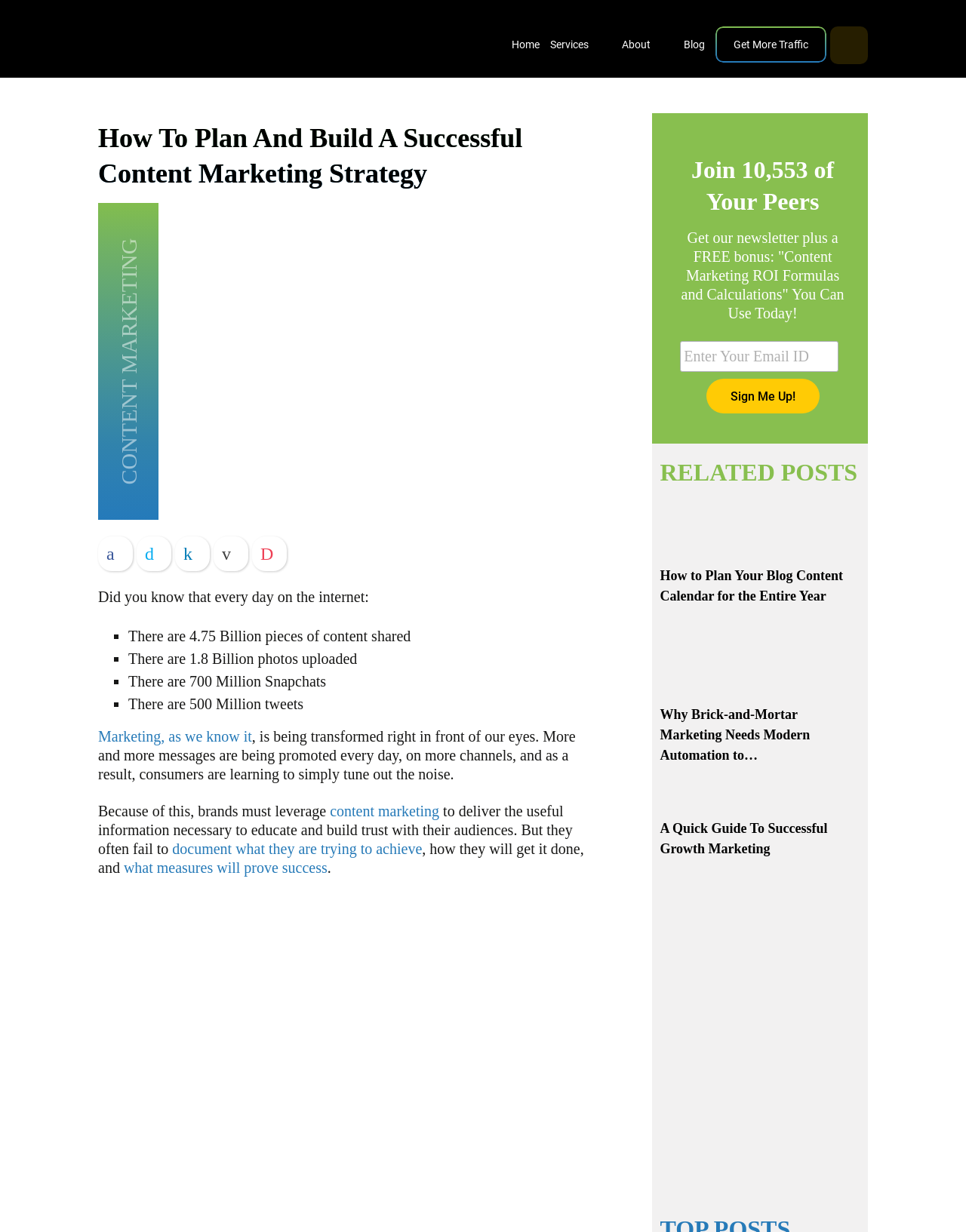Identify the bounding box coordinates for the UI element described as follows: "SEO Blog Writing Service". Ensure the coordinates are four float numbers between 0 and 1, formatted as [left, top, right, bottom].

[0.564, 0.048, 0.744, 0.073]